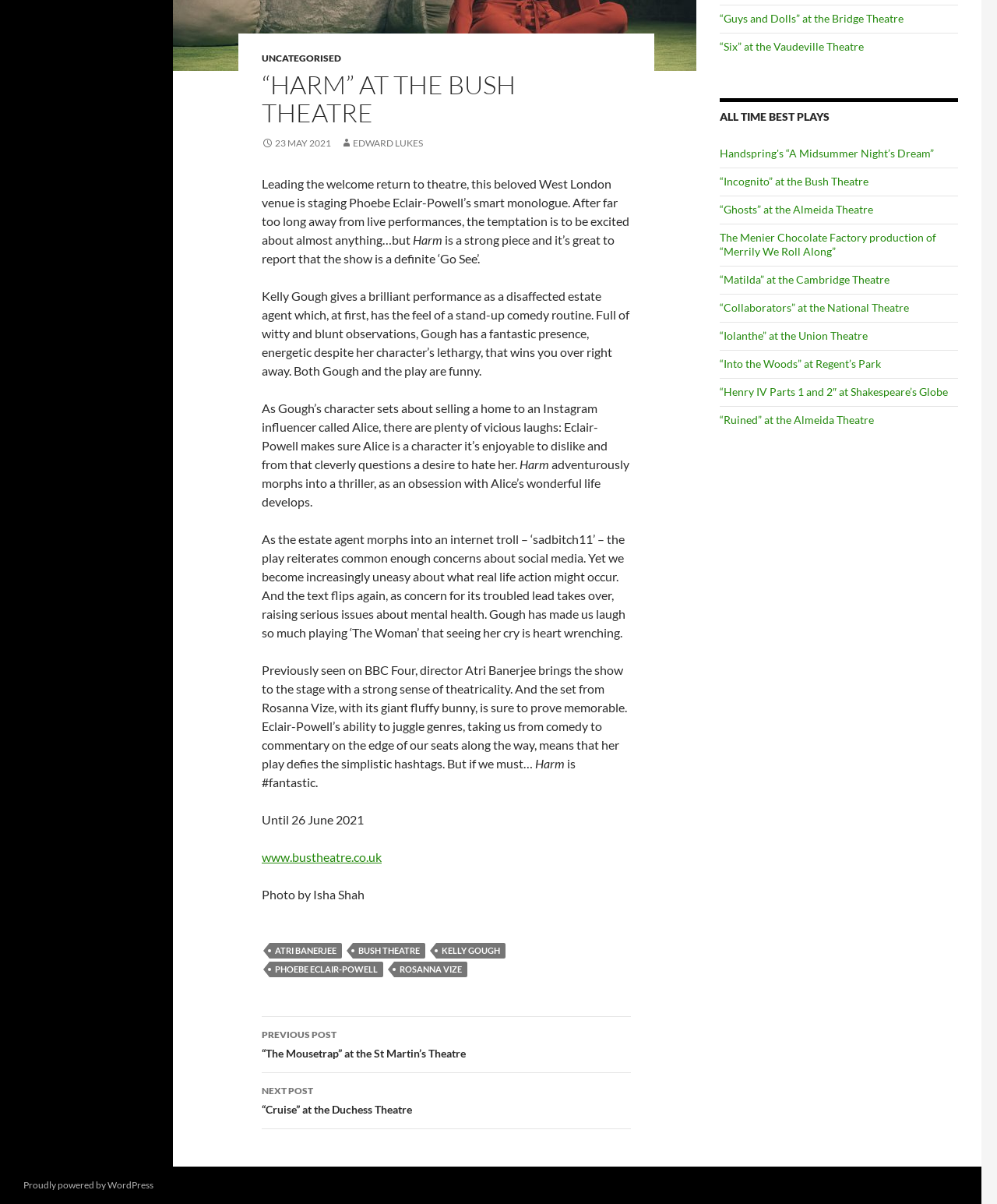Please provide the bounding box coordinates for the UI element as described: "5 views". The coordinates must be four floats between 0 and 1, represented as [left, top, right, bottom].

None